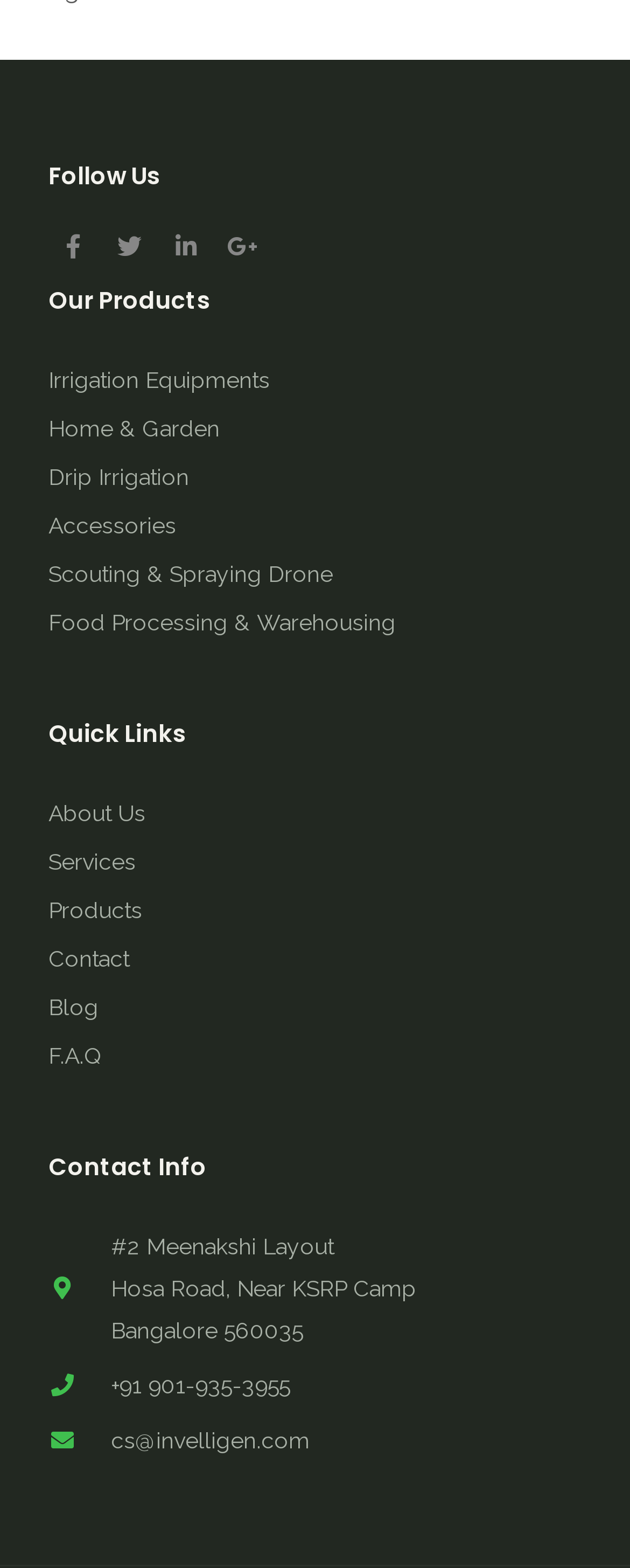What is the last link in the 'Quick Links' section?
Utilize the image to construct a detailed and well-explained answer.

The 'Quick Links' section is located at the top of the webpage, and it contains several links. The last link in this section is 'F.A.Q'.